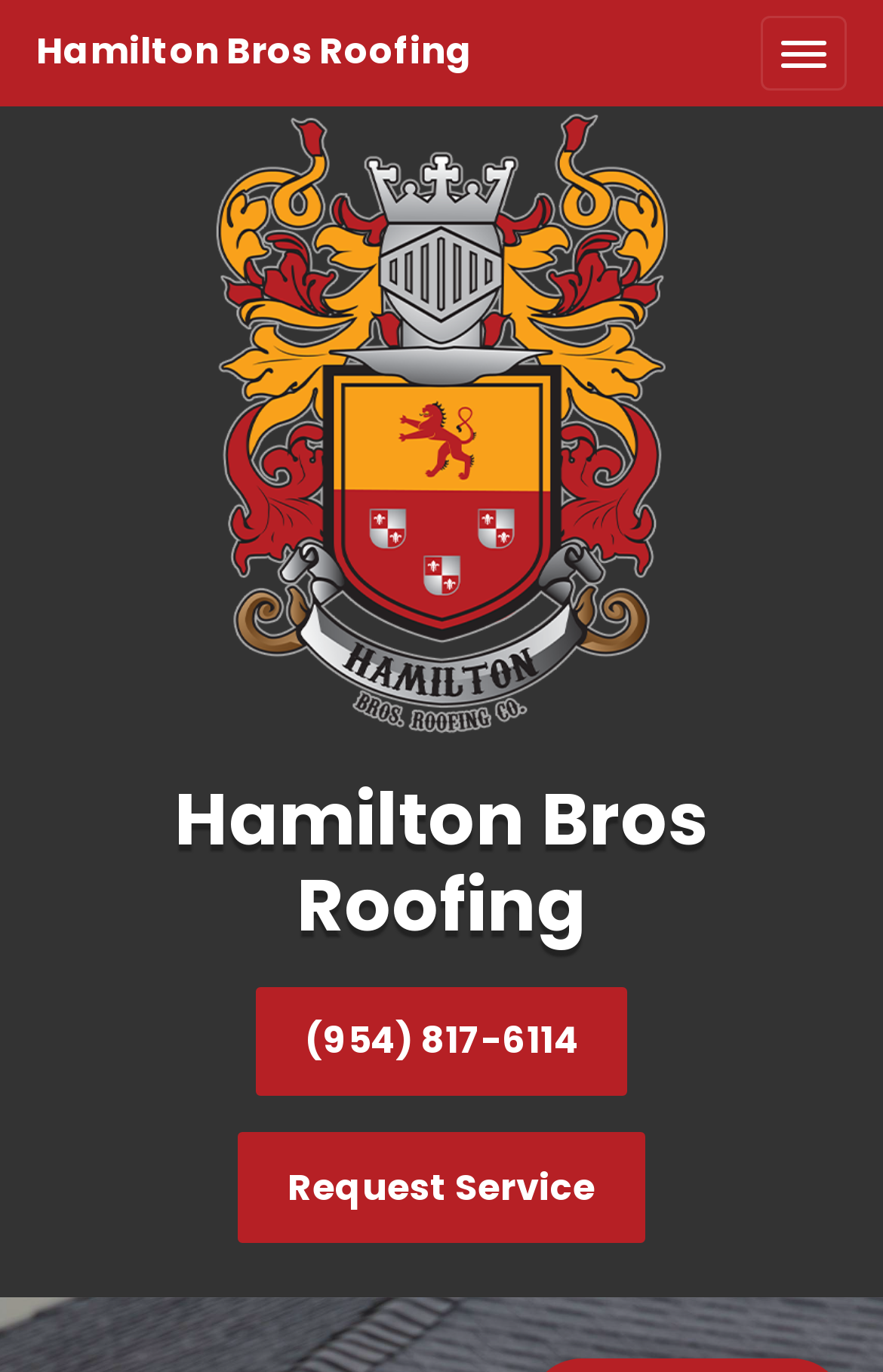Generate a comprehensive description of the webpage.

The webpage is about Hamilton Bros Roofing, a roofing contractor in Pompano Beach, FL. At the top of the page, there is a header section that spans the entire width of the page. Within this section, there is a link to the company's name, "Hamilton Bros Roofing", on the left side, and a button to toggle navigation on the right side. Below the company name, there is an image of the company's logo, taking up about a third of the page's width.

To the right of the logo, there is a heading element with the company name again, followed by a phone number, "(954) 817-6114", and a link to "Request Service". These elements are positioned vertically, with the phone number below the company name and the "Request Service" link at the bottom.